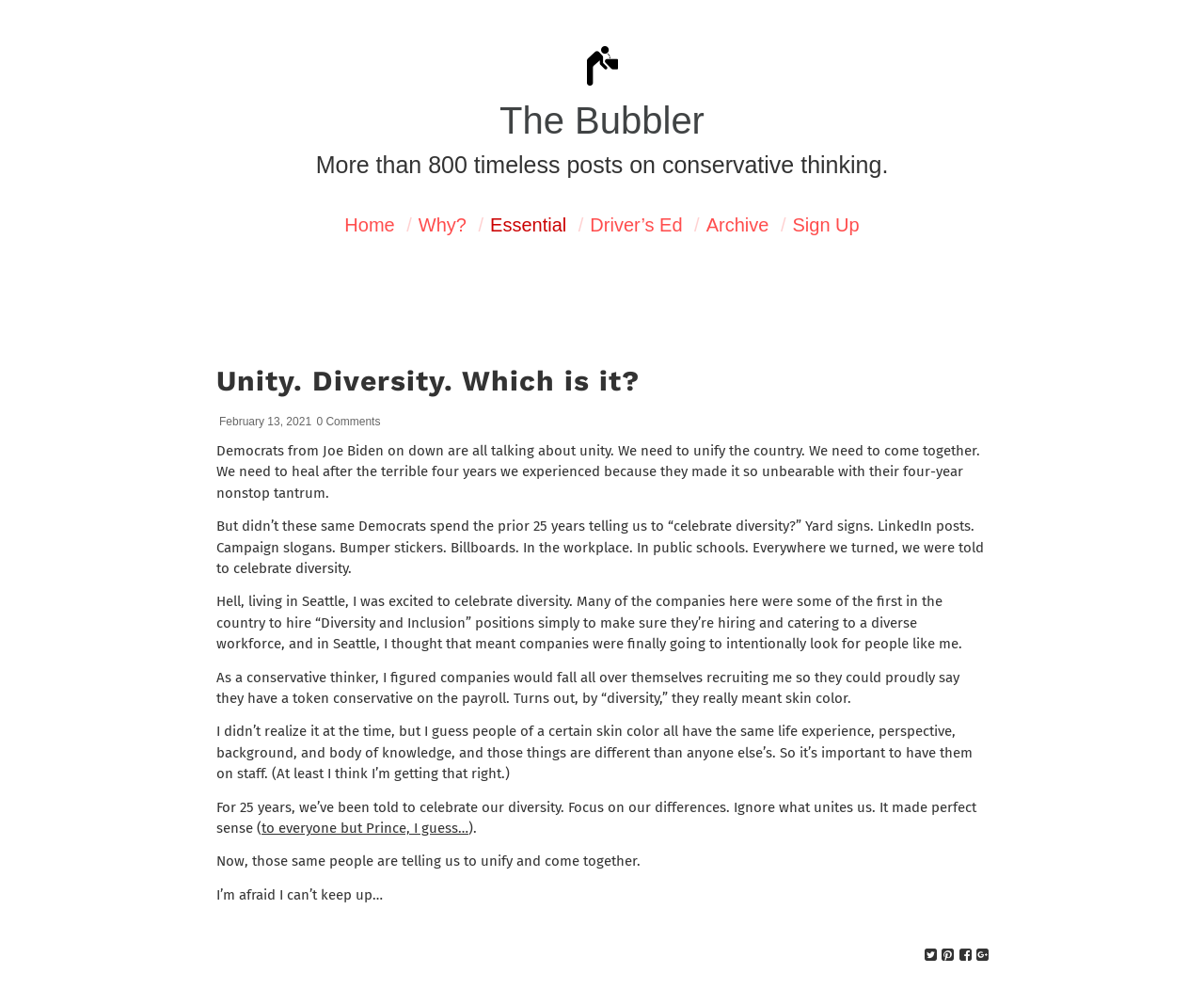Given the element description "Driver’s Ed", identify the bounding box of the corresponding UI element.

[0.485, 0.191, 0.572, 0.257]